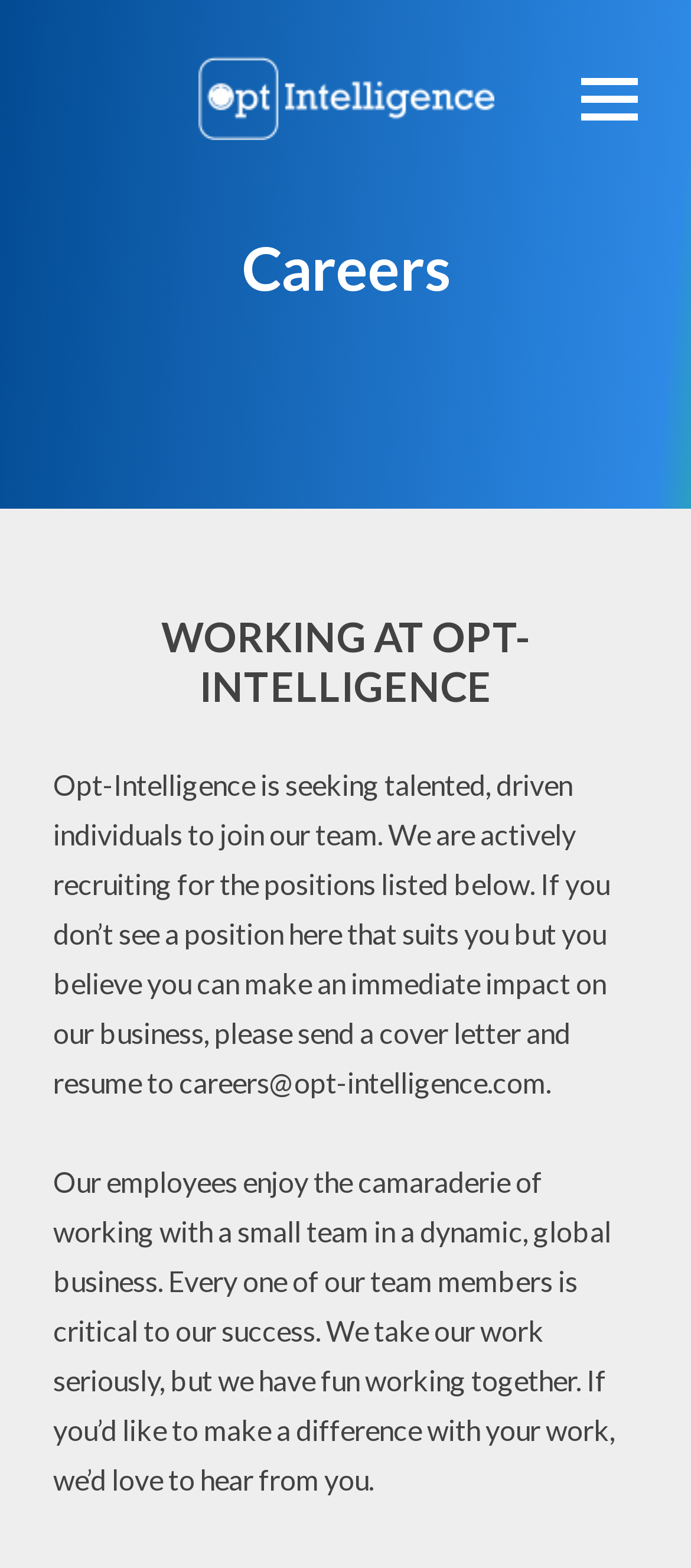Detail the various sections and features of the webpage.

The webpage is about Careers at Opt-Intelligence. At the top left, there is a link to Opt-Intelligence, accompanied by an image with the same name. Below this, there is another link to Opt-Intelligence. 

On the top right, there is a navigation section that contains two headings: "Careers" and "WORKING AT OPT-INTELLIGENCE". 

Below the navigation section, there is a paragraph of text that describes the company's recruitment process, stating that they are actively recruiting for various positions and inviting individuals to send their resumes if they don't see a suitable position listed. 

Further down, there is another paragraph of text that highlights the benefits of working at Opt-Intelligence, including the camaraderie of working with a small team in a dynamic business and the opportunity to make a difference with one's work.